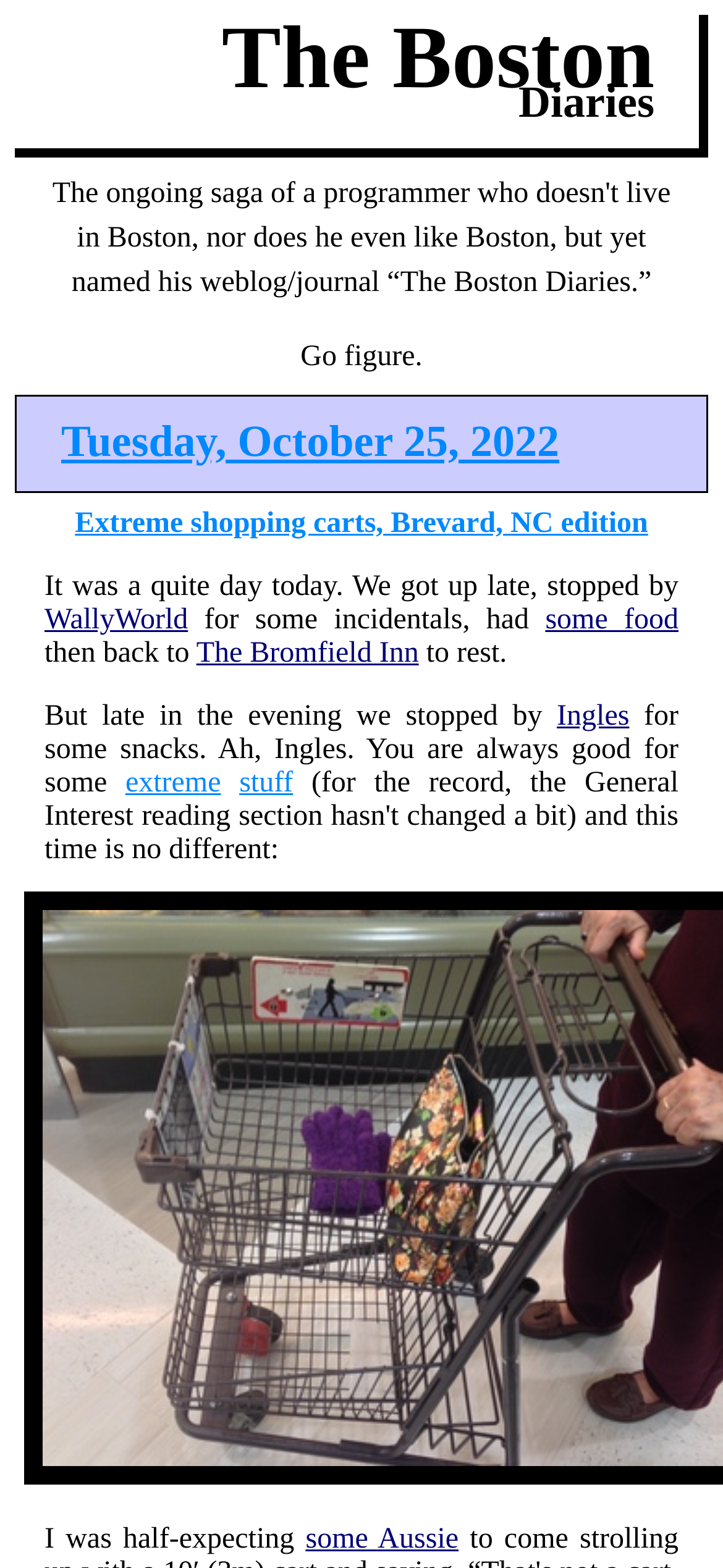Please locate the bounding box coordinates of the element that should be clicked to complete the given instruction: "Read the post about Tuesday, October 25, 2022".

[0.085, 0.267, 0.774, 0.298]